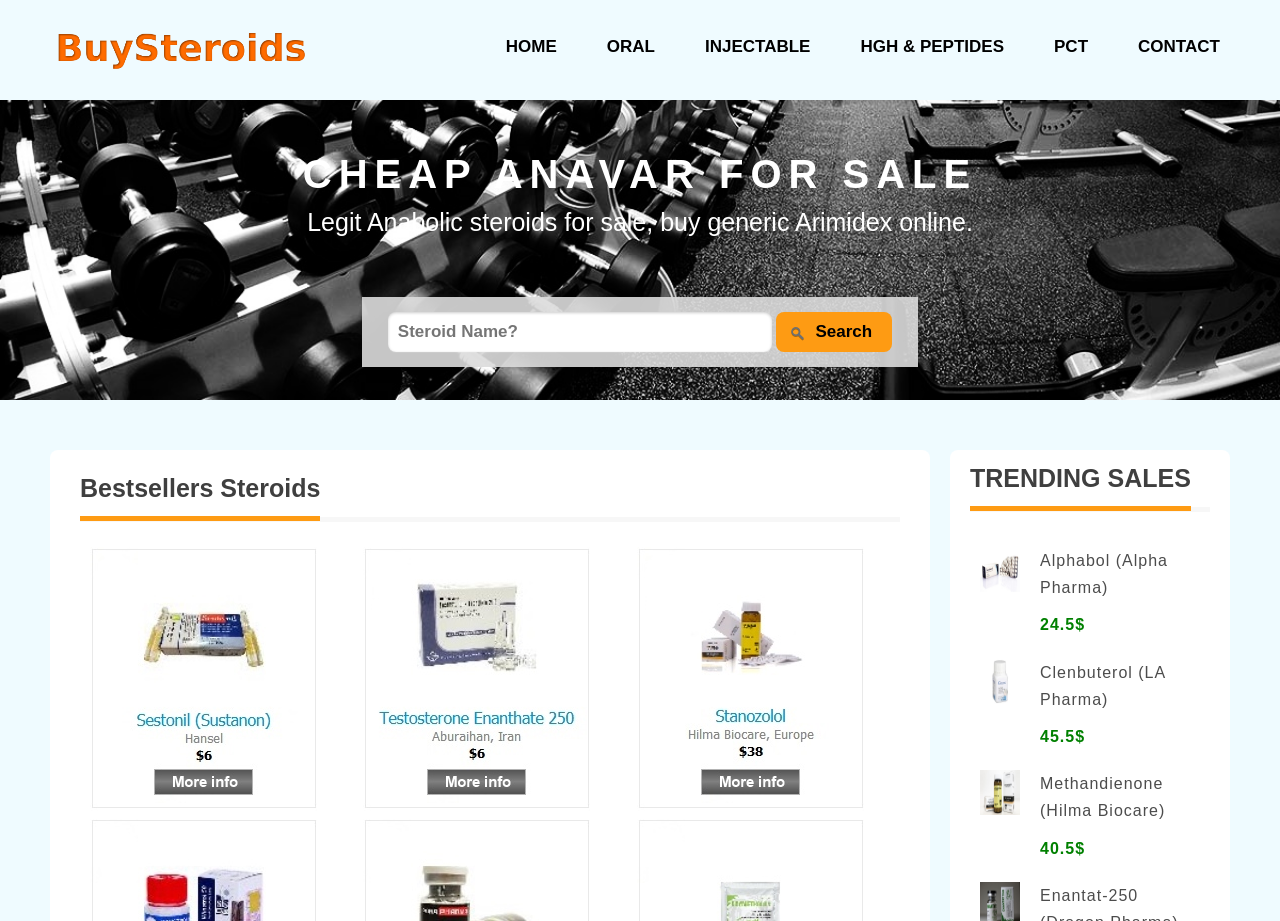Identify and provide the main heading of the webpage.

CHEAP ANAVAR FOR SALE